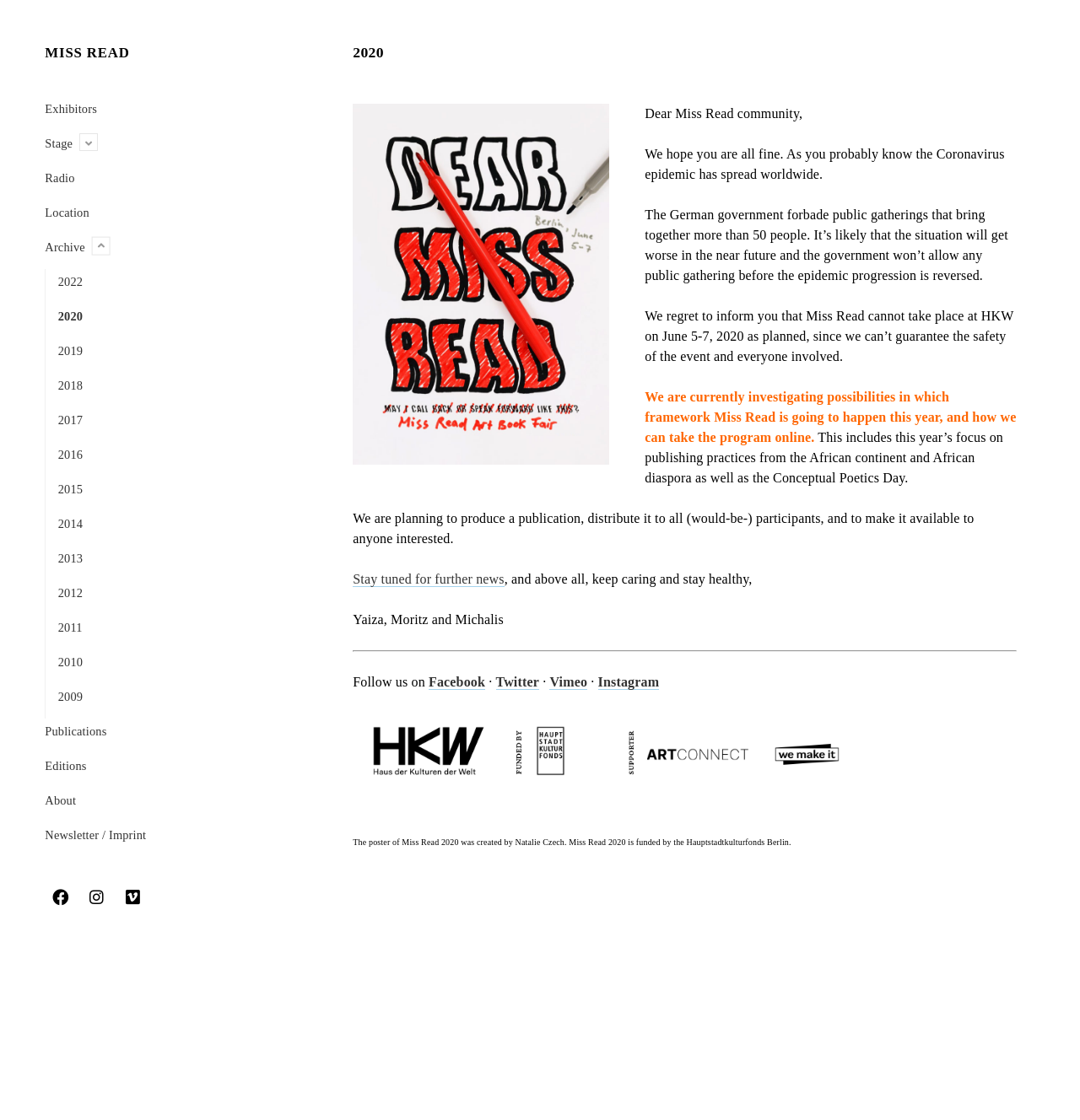What is the year of the event that cannot take place?
Using the visual information, respond with a single word or phrase.

2020